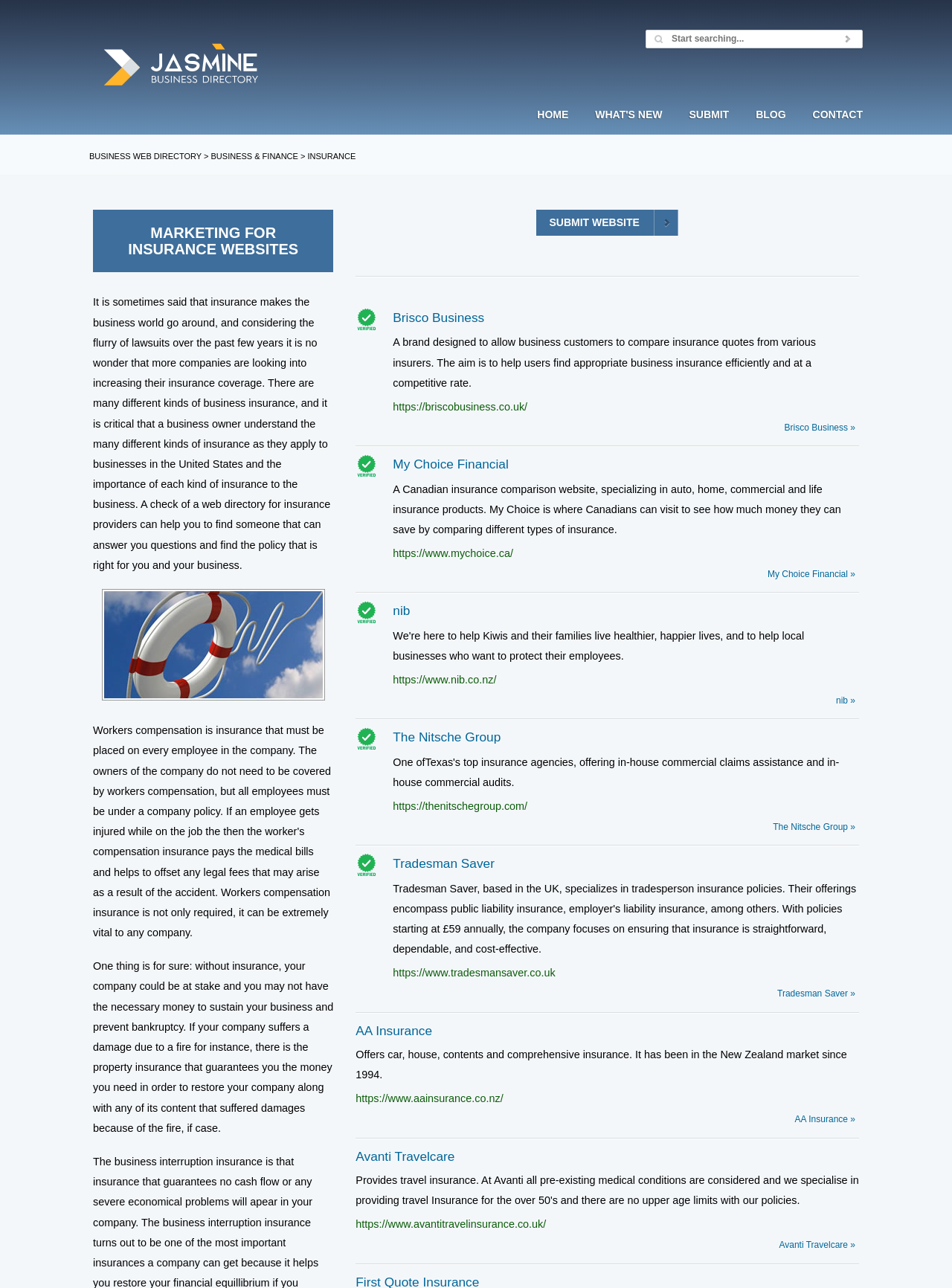Determine the bounding box coordinates (top-left x, top-left y, bottom-right x, bottom-right y) of the UI element described in the following text: Tradesman Saver »

[0.816, 0.768, 0.898, 0.776]